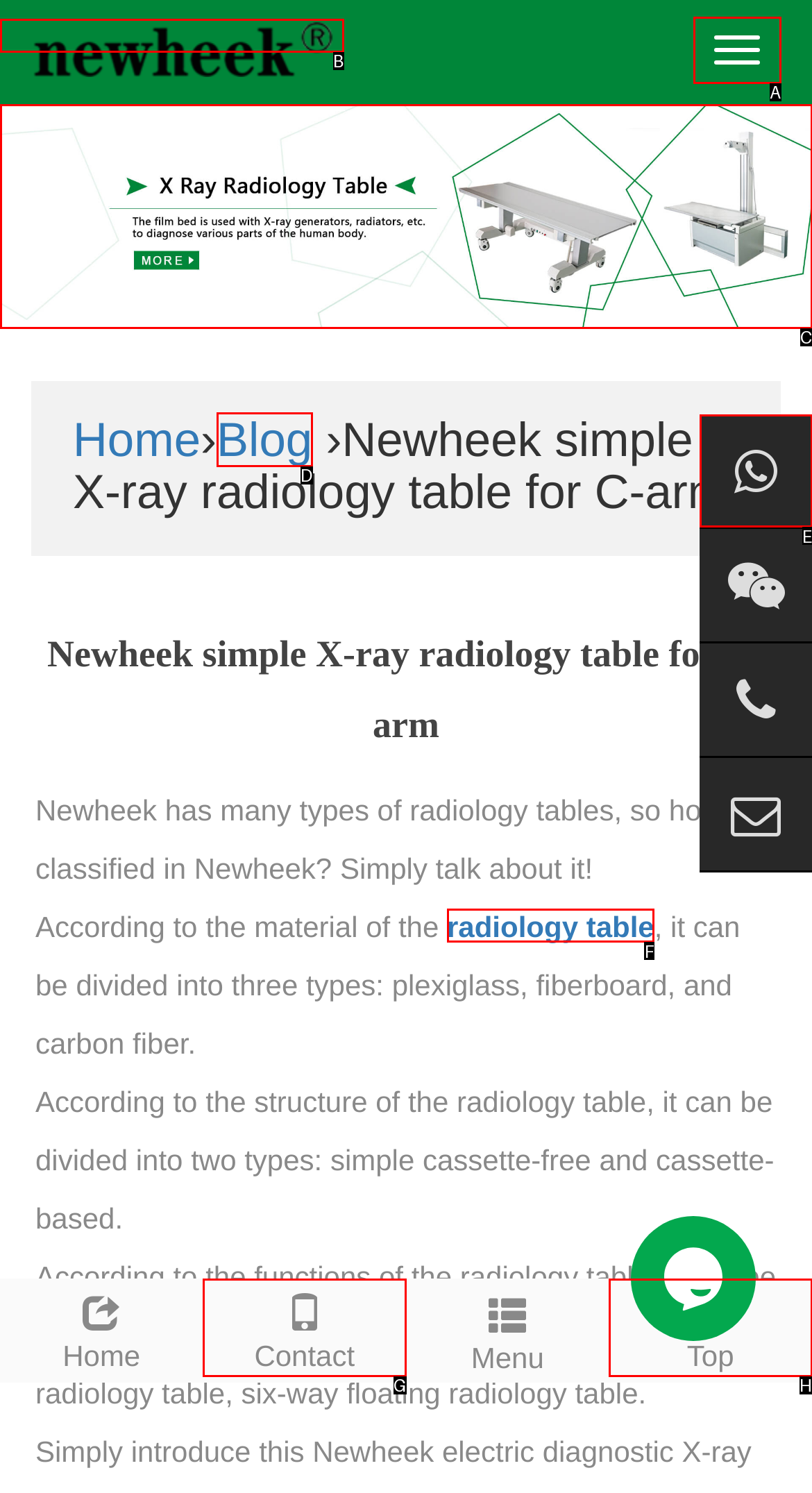Identify the letter of the option that should be selected to accomplish the following task: View x ray table. Provide the letter directly.

C